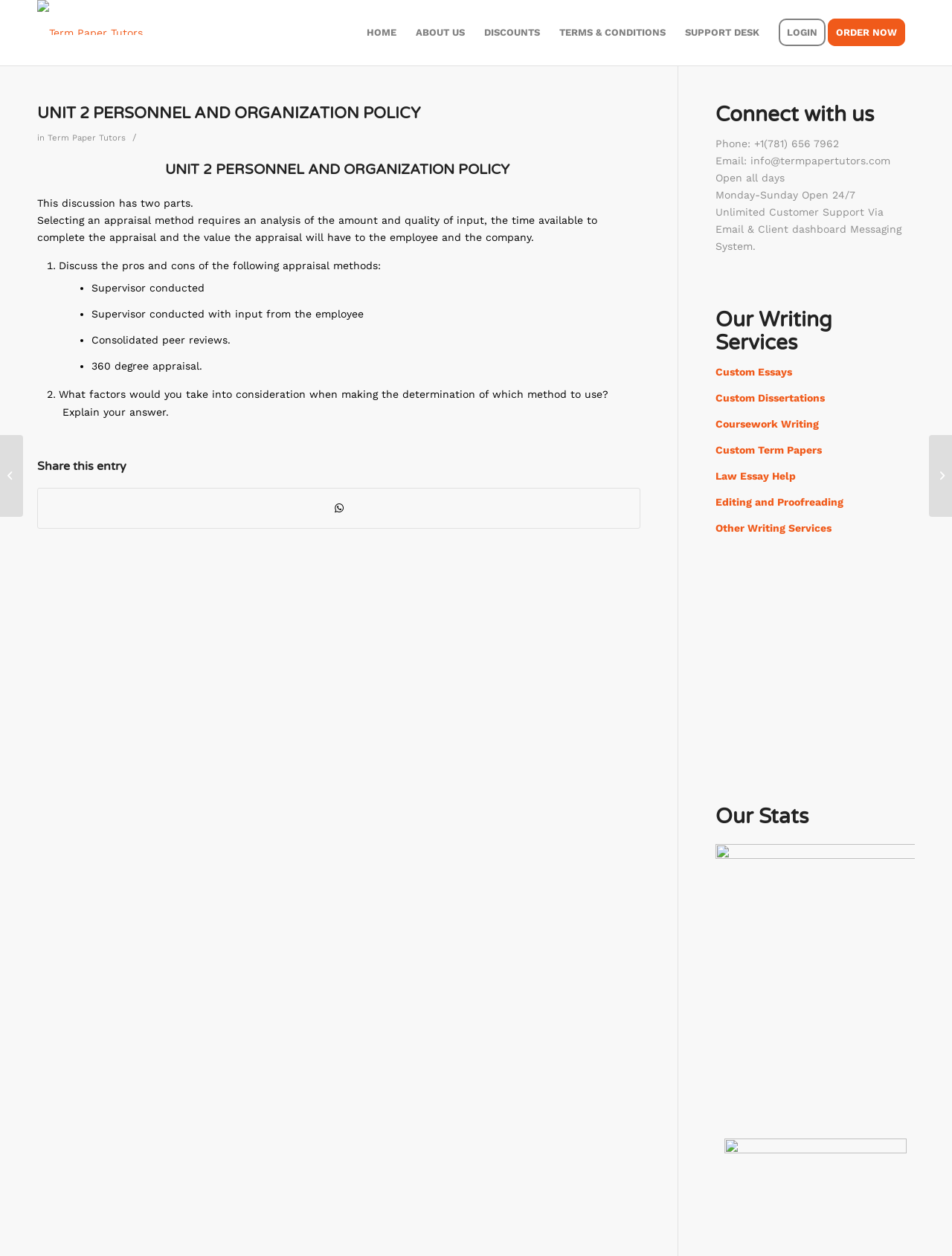Please find and report the bounding box coordinates of the element to click in order to perform the following action: "Click on ORDER NOW". The coordinates should be expressed as four float numbers between 0 and 1, in the format [left, top, right, bottom].

[0.87, 0.0, 0.961, 0.052]